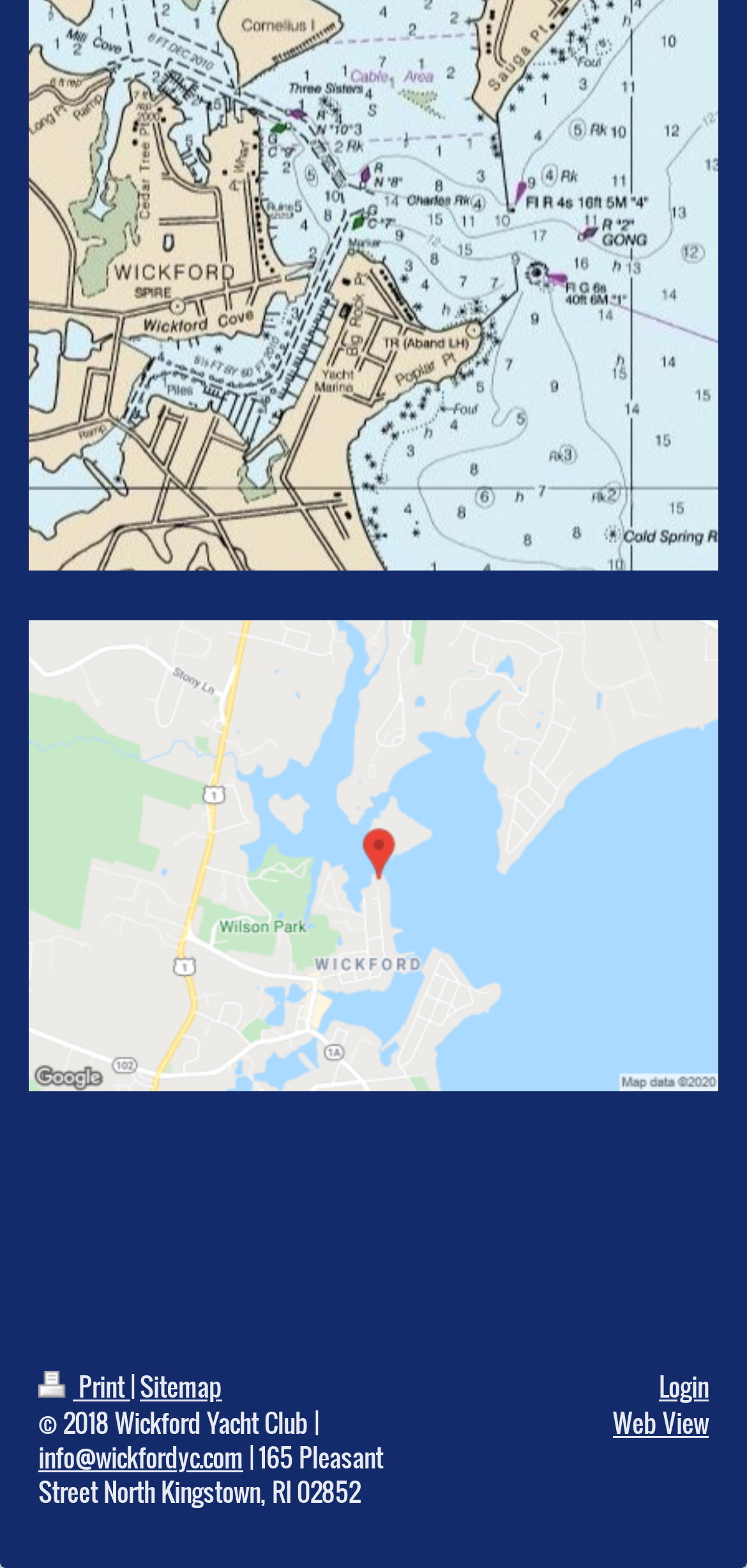What is the street address of Wickford Yacht Club?
Please answer the question with as much detail as possible using the screenshot.

I found the street address by looking at the bottom of the webpage, where the contact information is usually located. I saw a static text element with the address '165 Pleasant Street North Kingstown, RI 02852', which is a typical format for a street address.